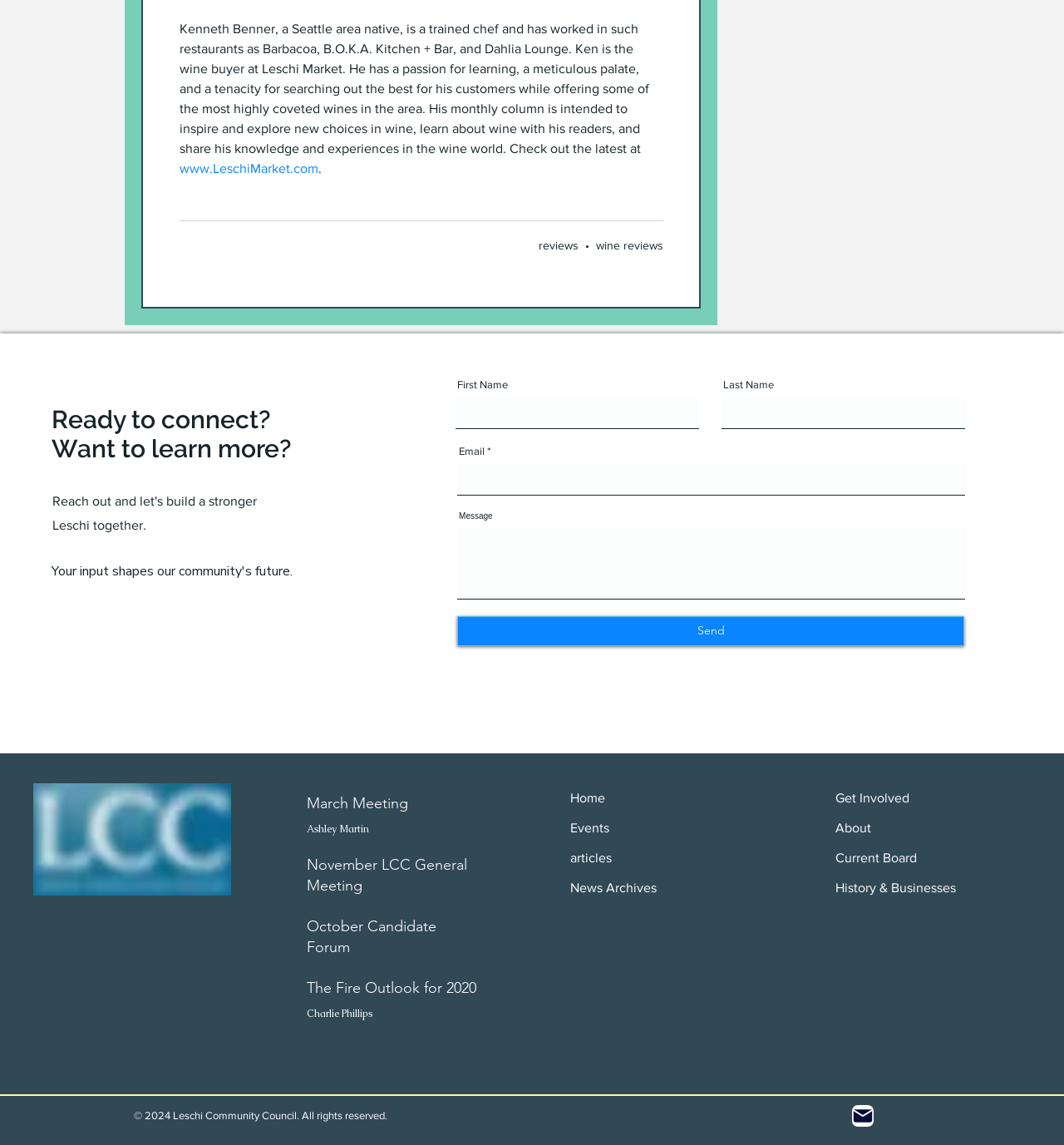What is the topic of the 'March Meeting' post?
Craft a detailed and extensive response to the question.

Although we can see a link element with the OCR text 'March Meeting', there is no additional information provided about the topic of the post.